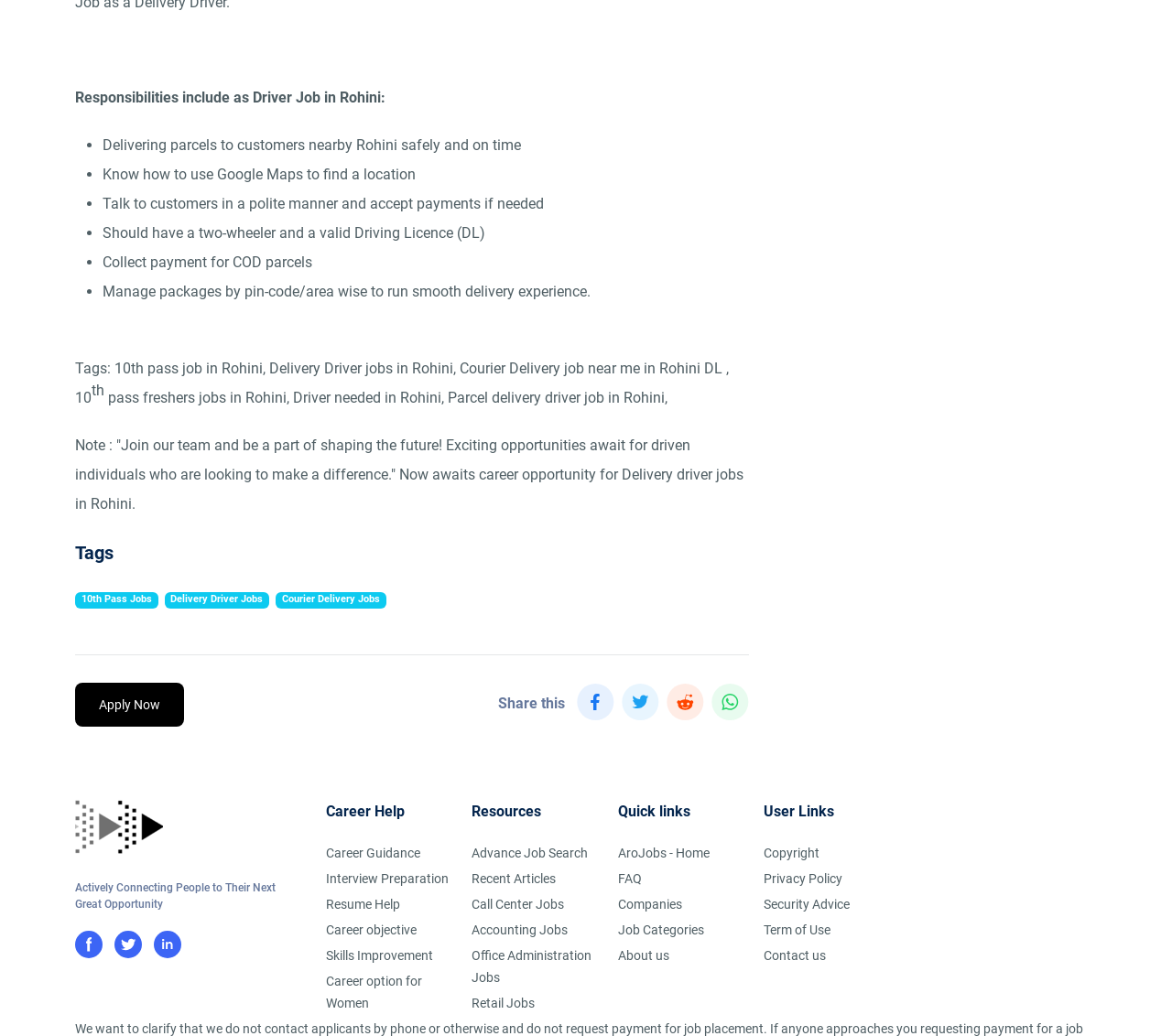Provide the bounding box coordinates of the UI element this sentence describes: "eliminating friction from long rides".

None